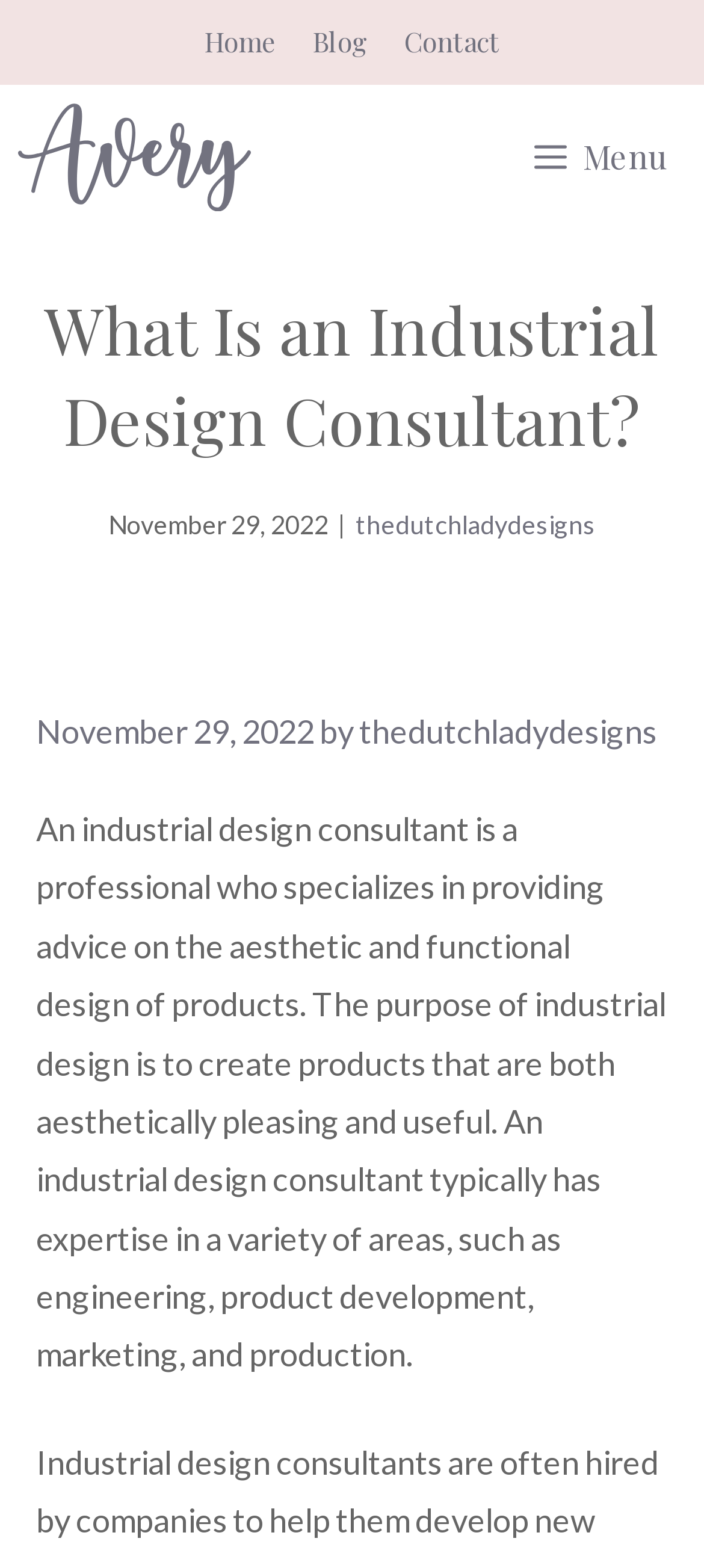Give a detailed account of the webpage.

The webpage is about industrial design consulting, with the title "What Is an Industrial Design Consultant?" prominently displayed at the top. Below the title, there is a horizontal navigation menu with three links: "Home", "Blog", and "Contact", aligned from left to right. 

To the left of the navigation menu, there is a logo of "The Dutch Lady Designs" which is also a link, accompanied by an image of the same logo. On the right side of the navigation menu, there is a "Menu" button that controls a mobile menu.

Below the navigation menu, there is a section with a date "November 29, 2022" and a separator "|" followed by a link to "thedutchladydesigns". 

The main content of the webpage is divided into two sections. The first section has a header "Content" and displays the date "November 29, 2022" again, followed by the text "by" and a link to "thedutchladydesigns". 

The second section is the main article, which explains the role of an industrial design consultant. The article describes the purpose of industrial design, which is to create products that are both aesthetically pleasing and useful, and mentions that an industrial design consultant typically has expertise in various areas such as engineering, product development, marketing, and production.